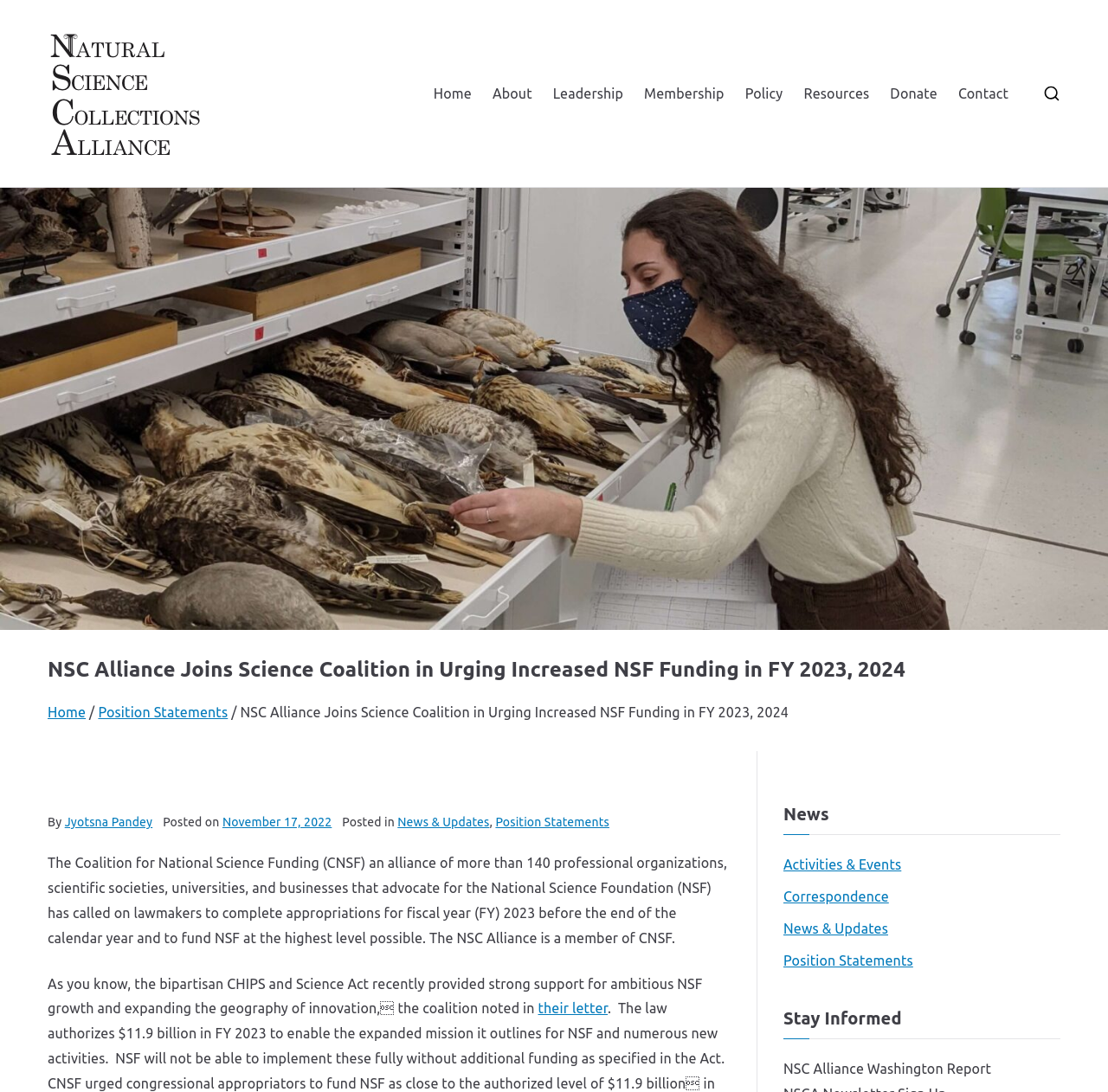Please identify the bounding box coordinates of the region to click in order to complete the given instruction: "Check the Position Statements". The coordinates should be four float numbers between 0 and 1, i.e., [left, top, right, bottom].

[0.123, 0.645, 0.206, 0.66]